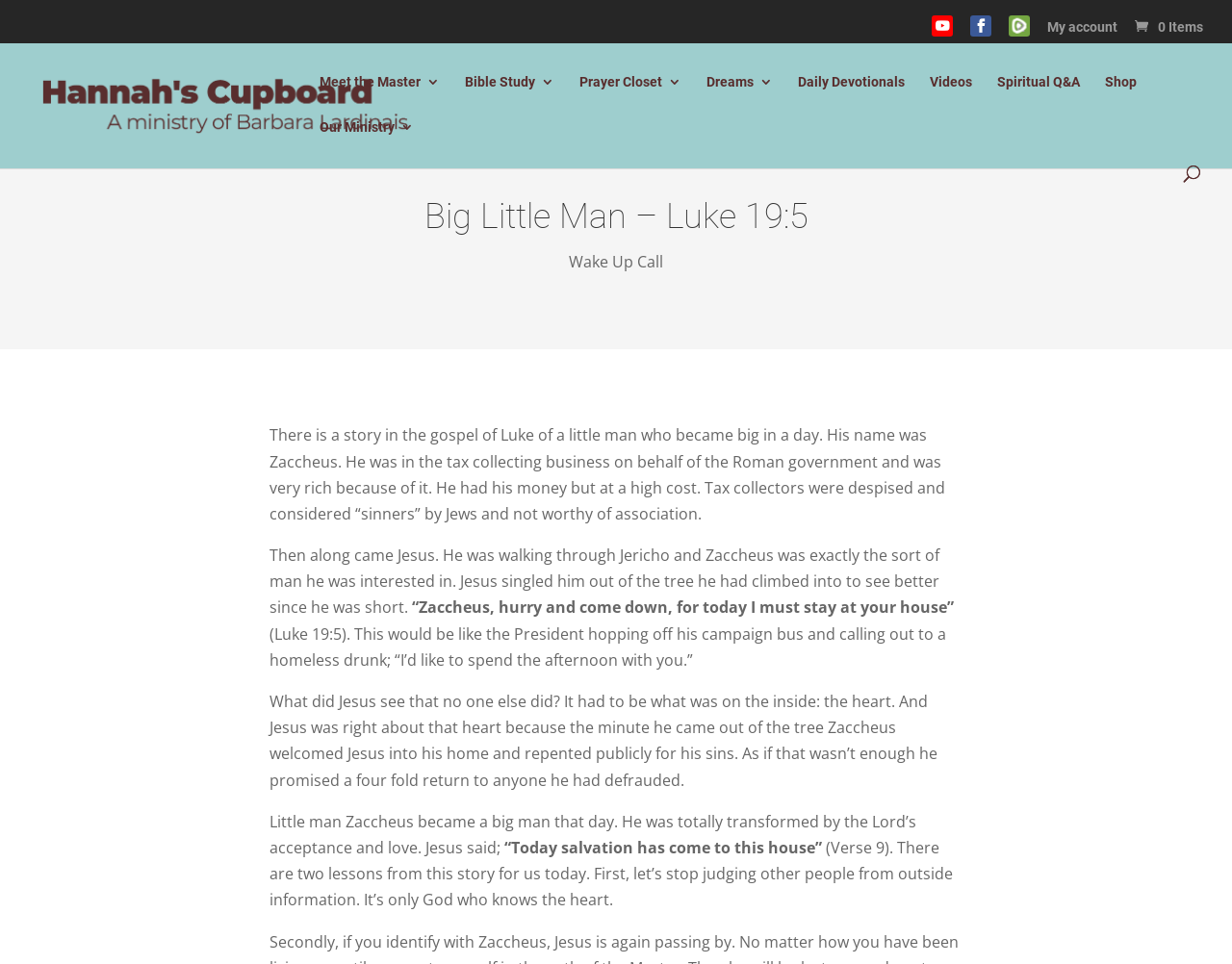Using the information shown in the image, answer the question with as much detail as possible: What did Jesus say to Zaccheus?

The question is asking about what Jesus said to Zaccheus. According to the StaticText element with ID 352, Jesus said 'Zaccheus, hurry and come down, for today I must stay at your house'.